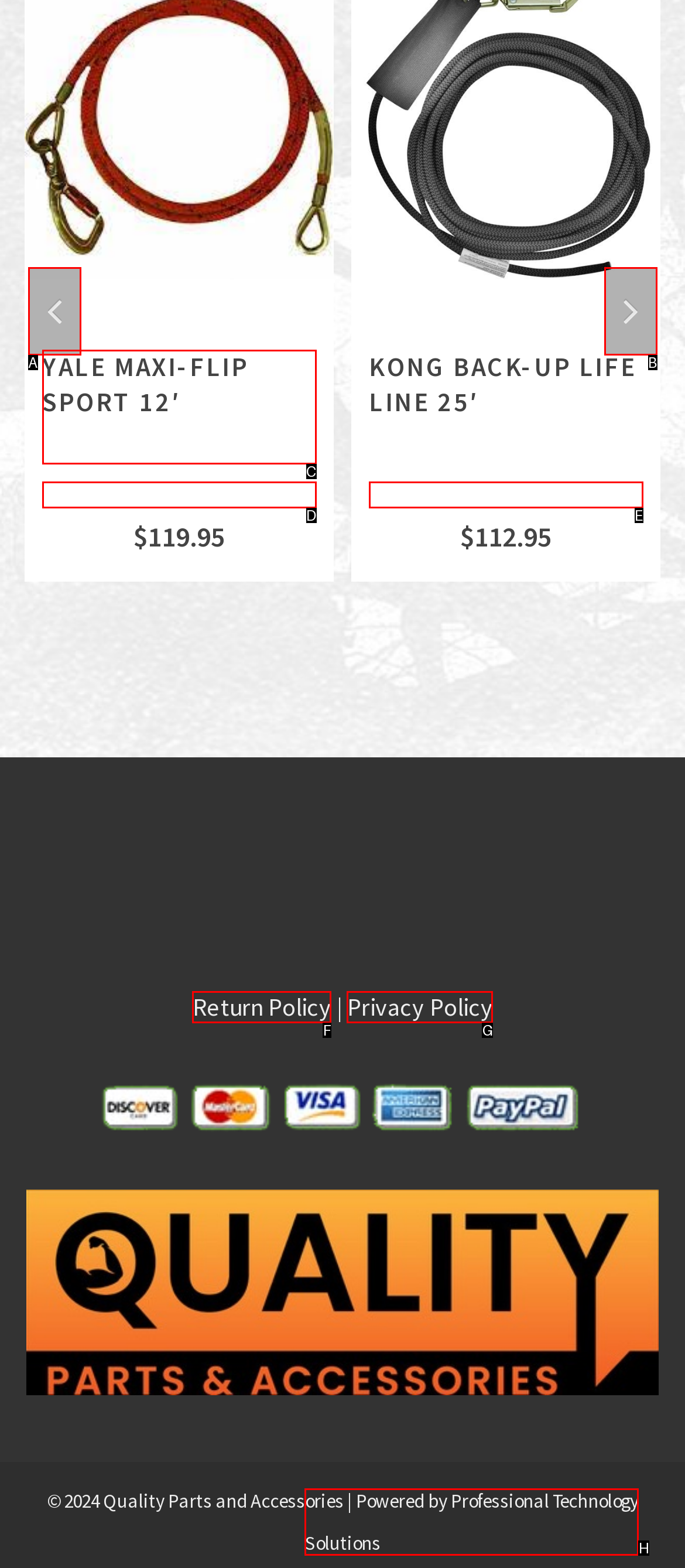Choose the HTML element that best fits the given description: Next. Answer by stating the letter of the option.

B